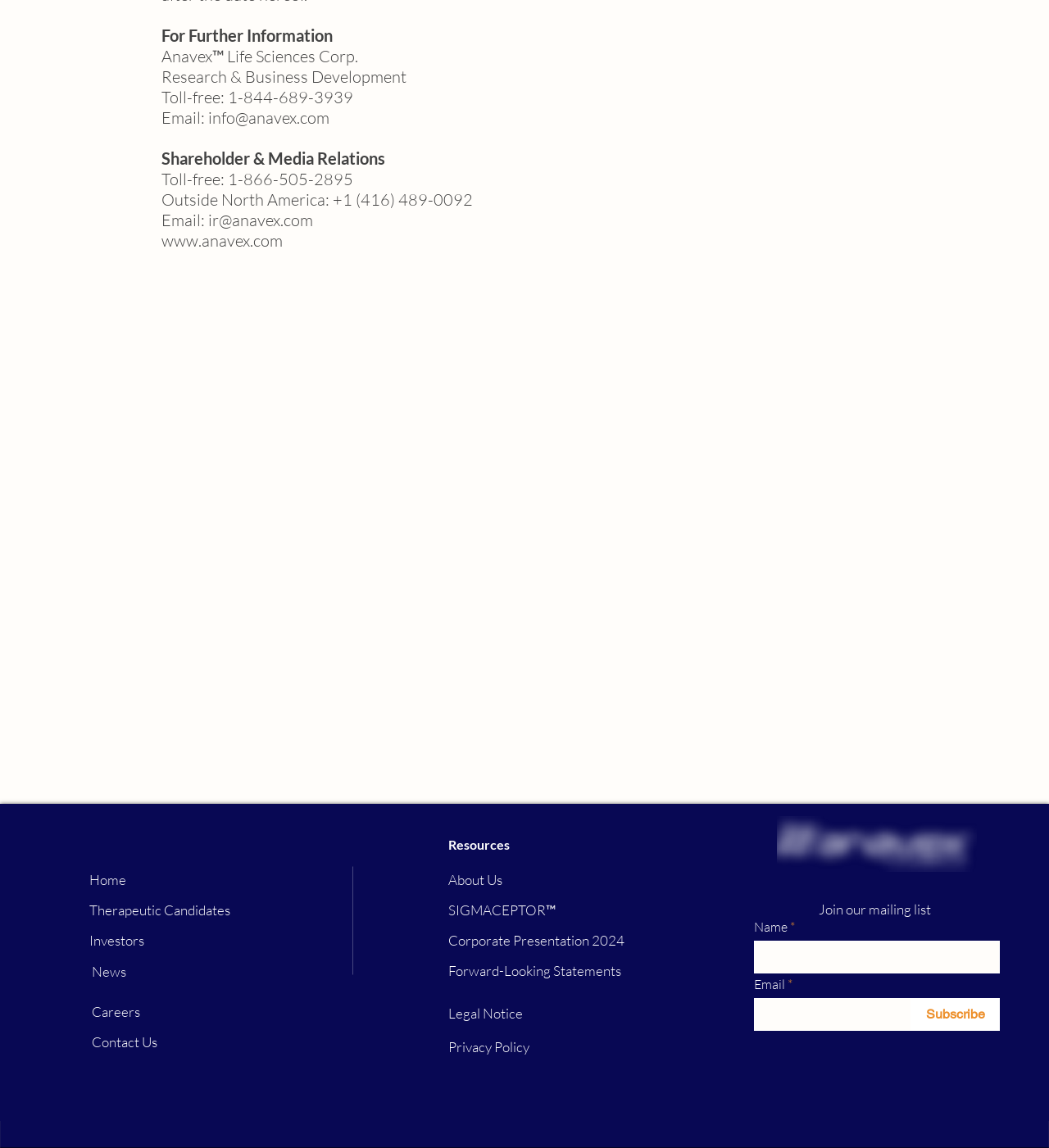What is the purpose of the textbox with the label 'Name *'? Refer to the image and provide a one-word or short phrase answer.

To input name